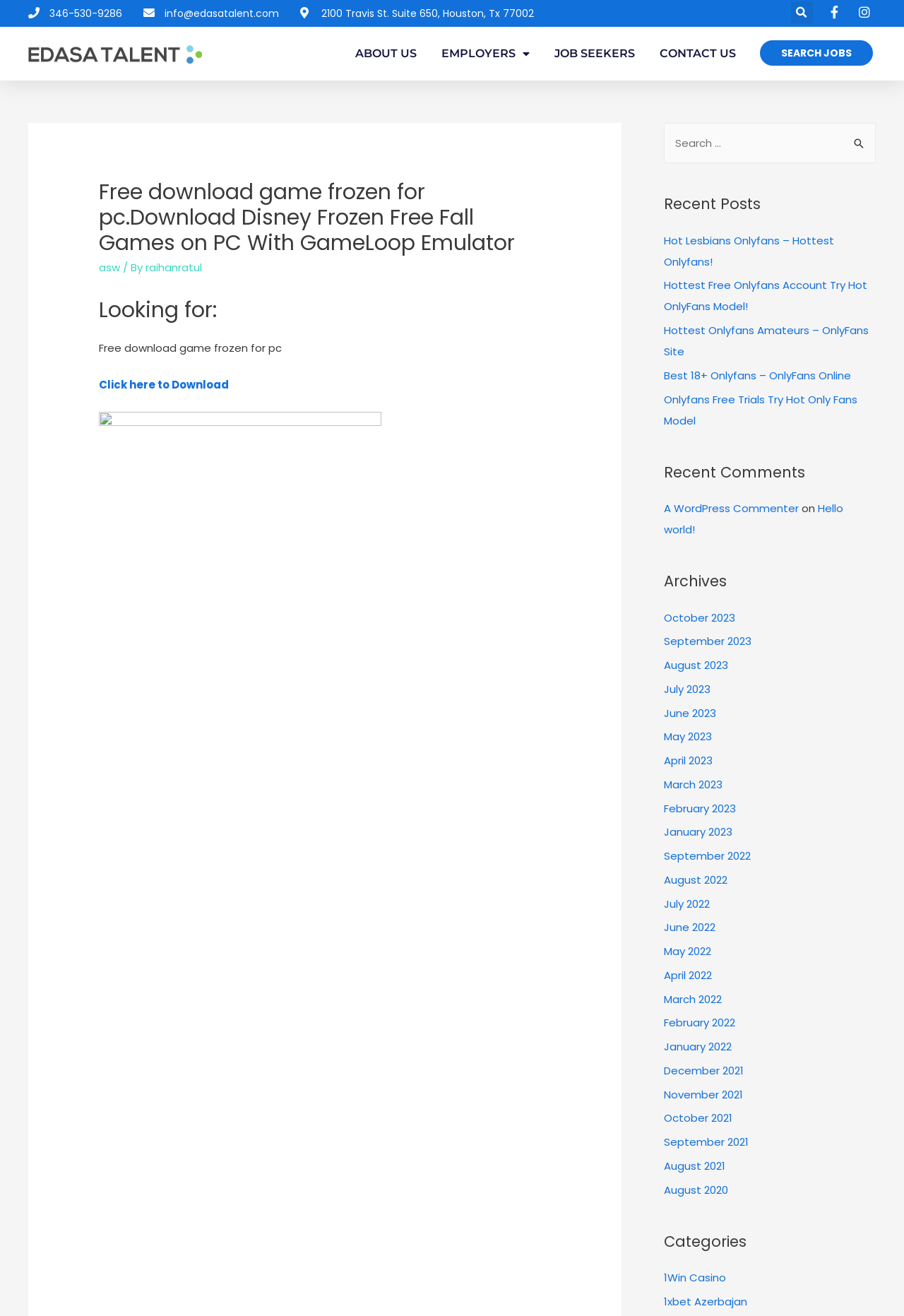Pinpoint the bounding box coordinates of the clickable element needed to complete the instruction: "Go to ABOUT US page". The coordinates should be provided as four float numbers between 0 and 1: [left, top, right, bottom].

[0.393, 0.028, 0.461, 0.053]